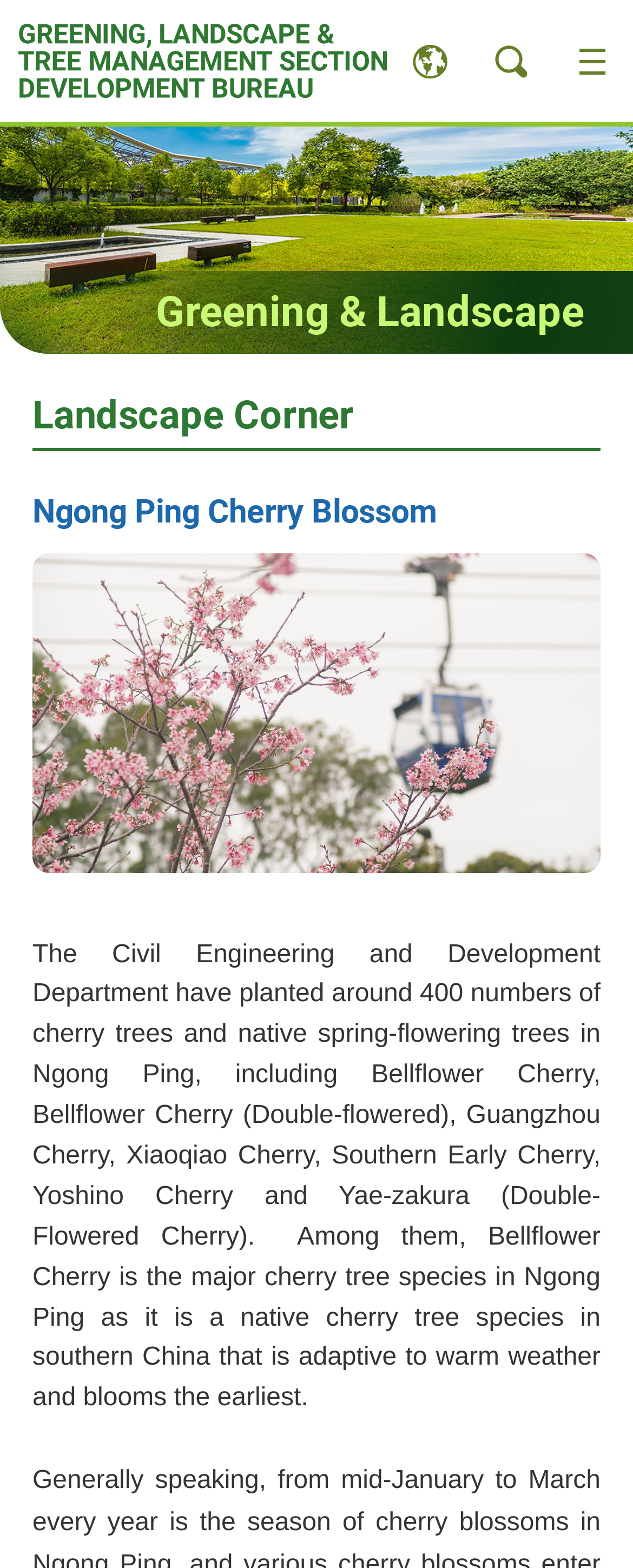Please provide the bounding box coordinates in the format (top-left x, top-left y, bottom-right x, bottom-right y). Remember, all values are floating point numbers between 0 and 1. What is the bounding box coordinate of the region described as: parent_node: HOME ➳

None